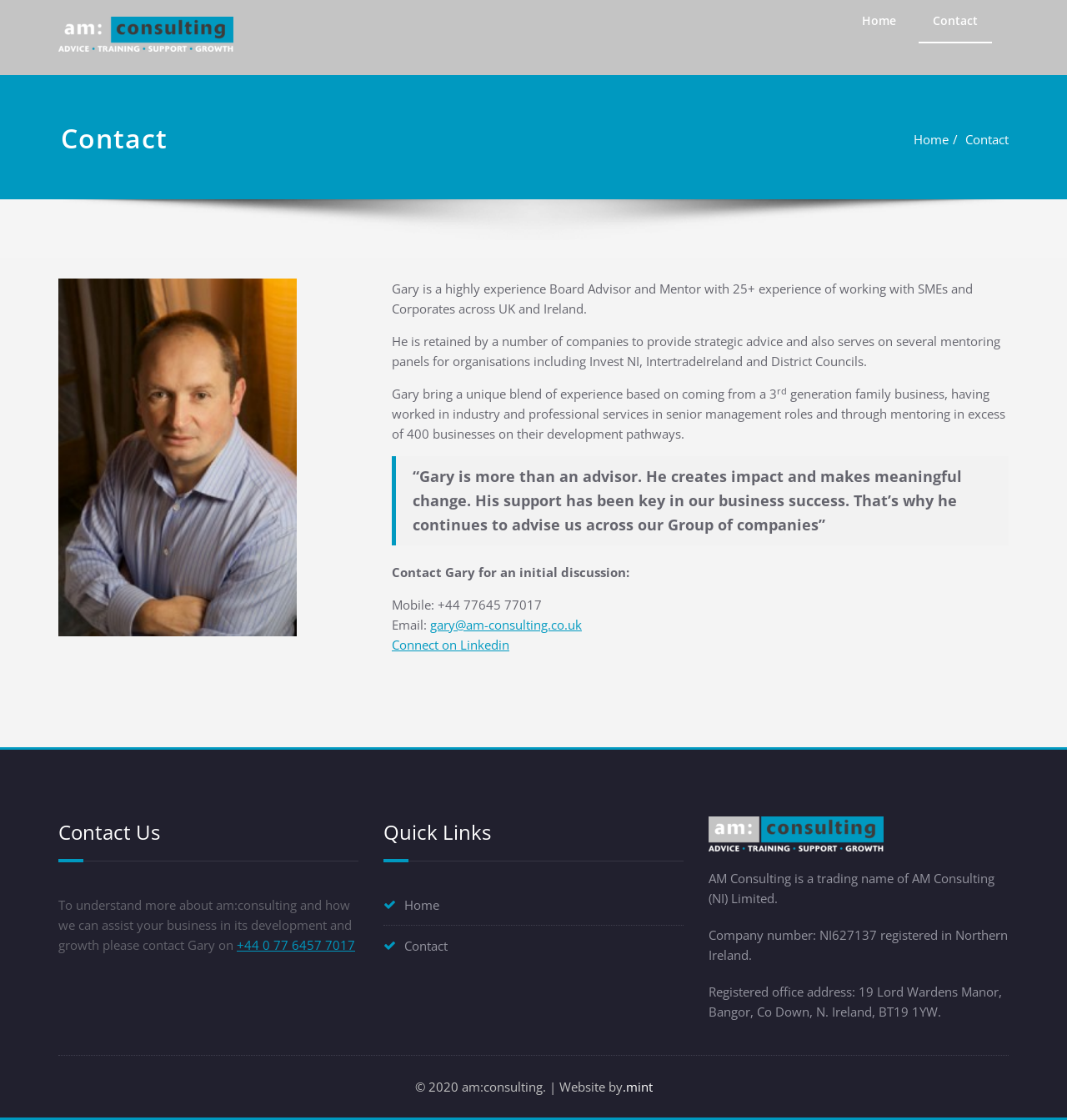Please identify the bounding box coordinates of the area that needs to be clicked to fulfill the following instruction: "Contact Gary via mobile."

[0.367, 0.532, 0.508, 0.547]